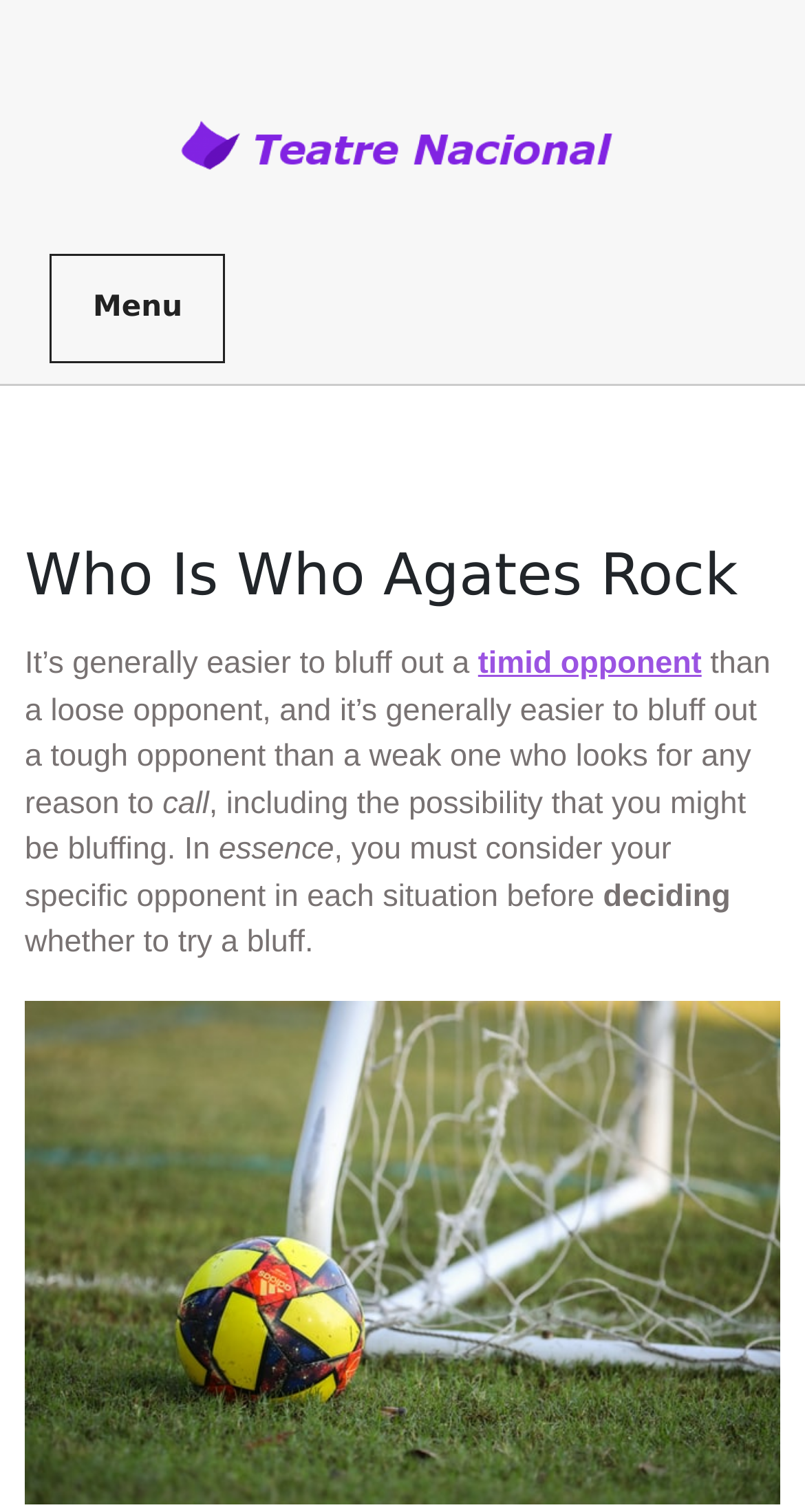What type of opponent is easier to bluff?
Make sure to answer the question with a detailed and comprehensive explanation.

According to the text, it's generally easier to bluff out a timid opponent than a loose opponent, suggesting that timid opponents are more susceptible to bluffing.